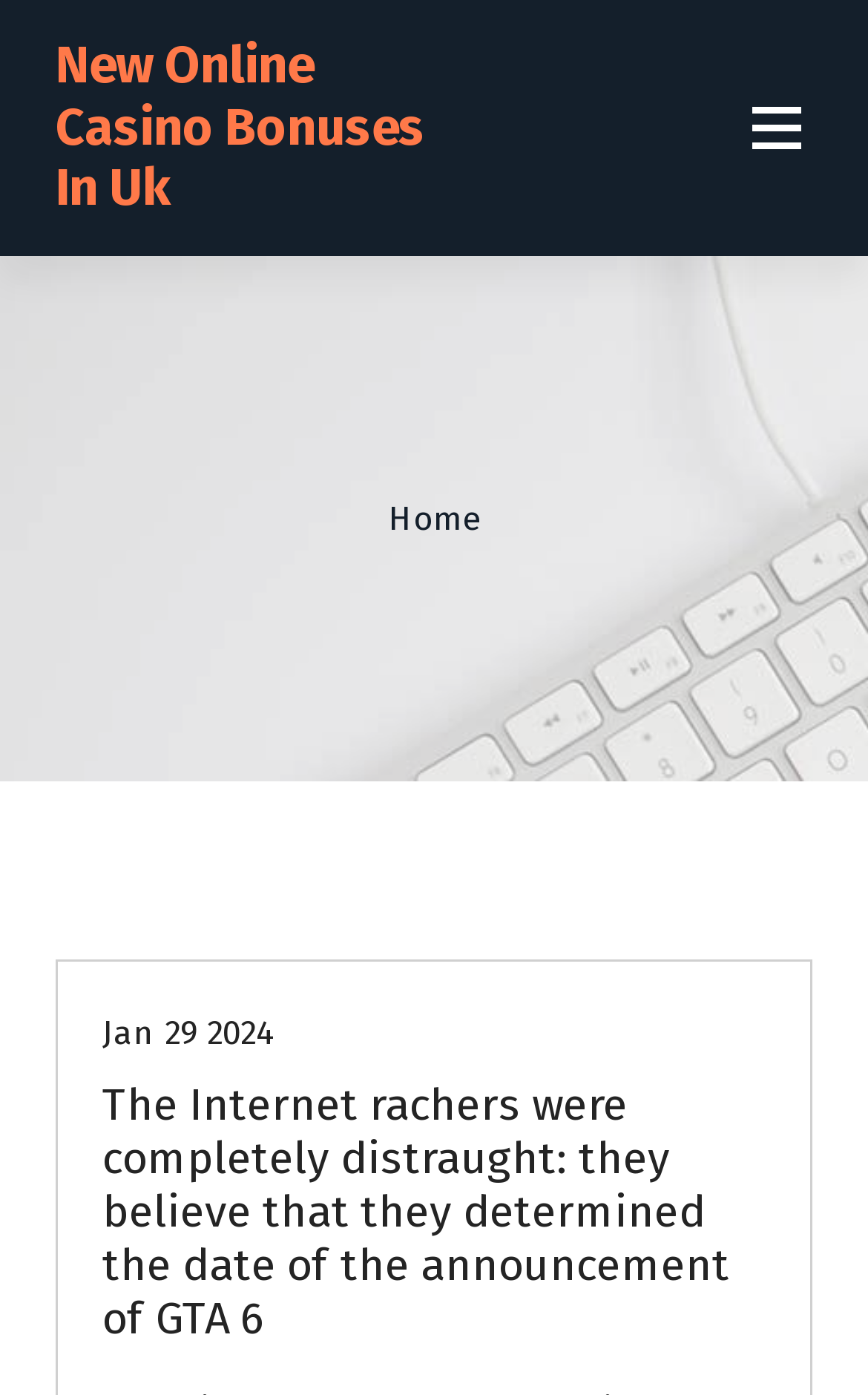Please determine the bounding box of the UI element that matches this description: Home. The coordinates should be given as (top-left x, top-left y, bottom-right x, bottom-right y), with all values between 0 and 1.

[0.447, 0.401, 0.553, 0.429]